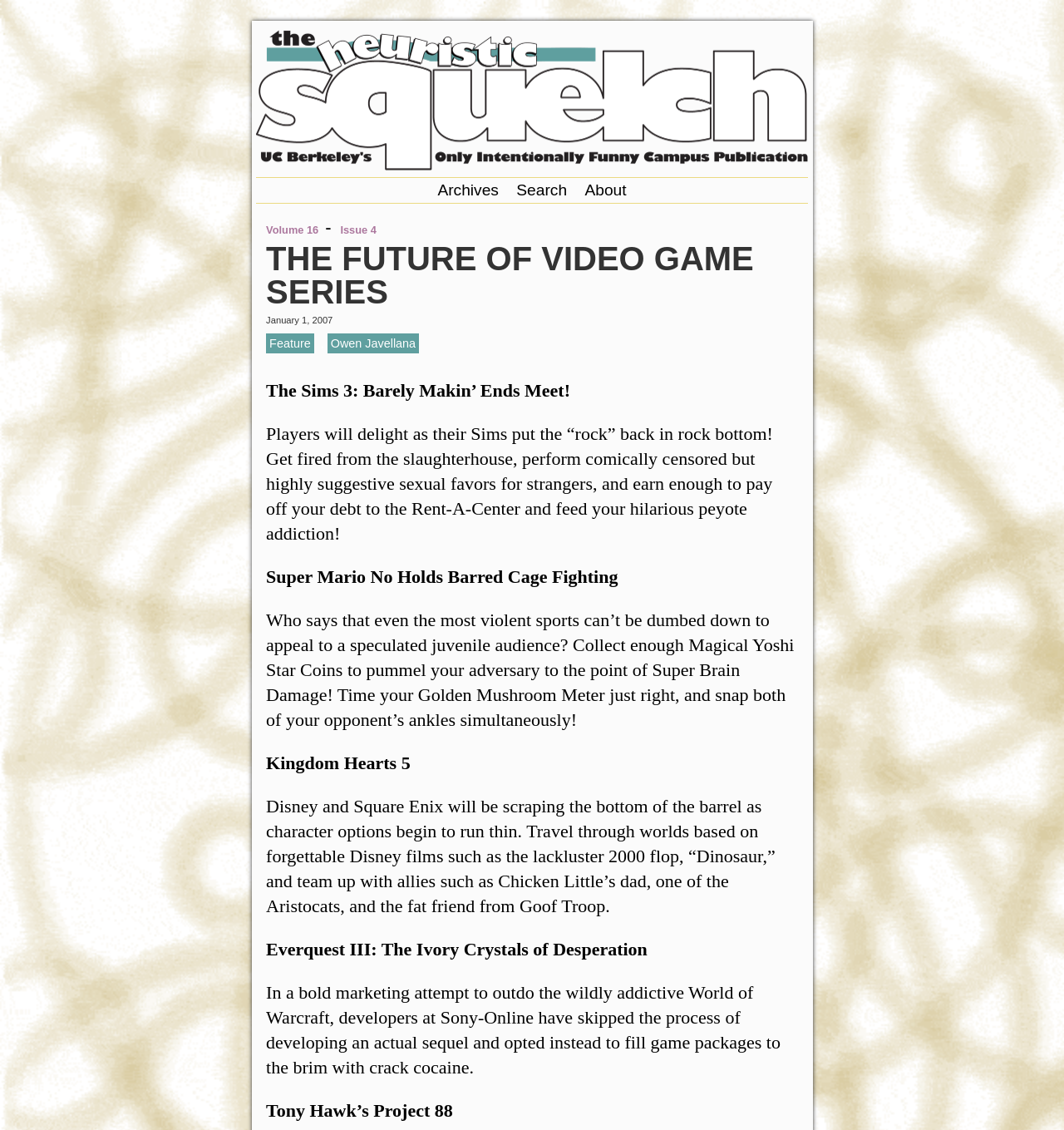How many links are there in the top navigation bar?
Kindly offer a detailed explanation using the data available in the image.

The top navigation bar contains three links: 'Archives', 'Search', and 'About'. These links are located horizontally next to each other and have similar bounding box coordinates.